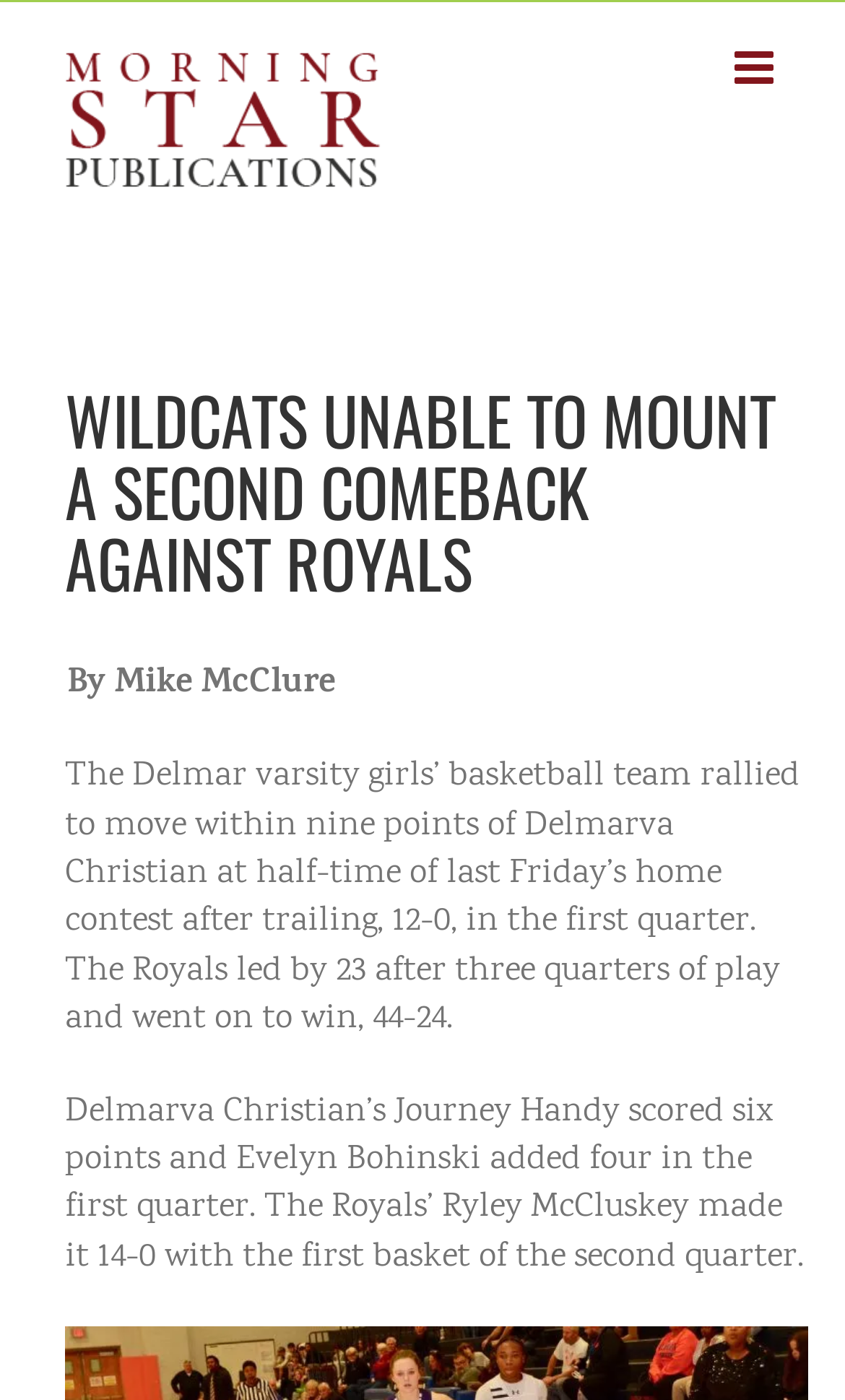Elaborate on the different components and information displayed on the webpage.

The webpage appears to be a news article about a girls' basketball game between Delmar and Delmarva Christian. At the top left of the page, there is a logo of Morning Star Publications, which is also a clickable link. To the right of the logo, there is a toggle button to open the mobile menu.

Below the logo, there is a large heading that reads "WILDCATS UNABLE TO MOUNT A SECOND COMEBACK AGAINST ROYALS". Underneath the heading, the author's name "By Mike McClure" is displayed.

The main content of the article is divided into two paragraphs. The first paragraph describes how the Delmar varsity girls' basketball team rallied to move within nine points of Delmarva Christian at half-time, after trailing 12-0 in the first quarter. The second paragraph provides more details about the game, mentioning the scores of specific players from Delmarva Christian, such as Journey Handy and Evelyn Bohinski, and Ryley McCluskey.

There are no images on the page apart from the Morning Star Publications logo. The overall layout is simple, with a clear hierarchy of headings and paragraphs.